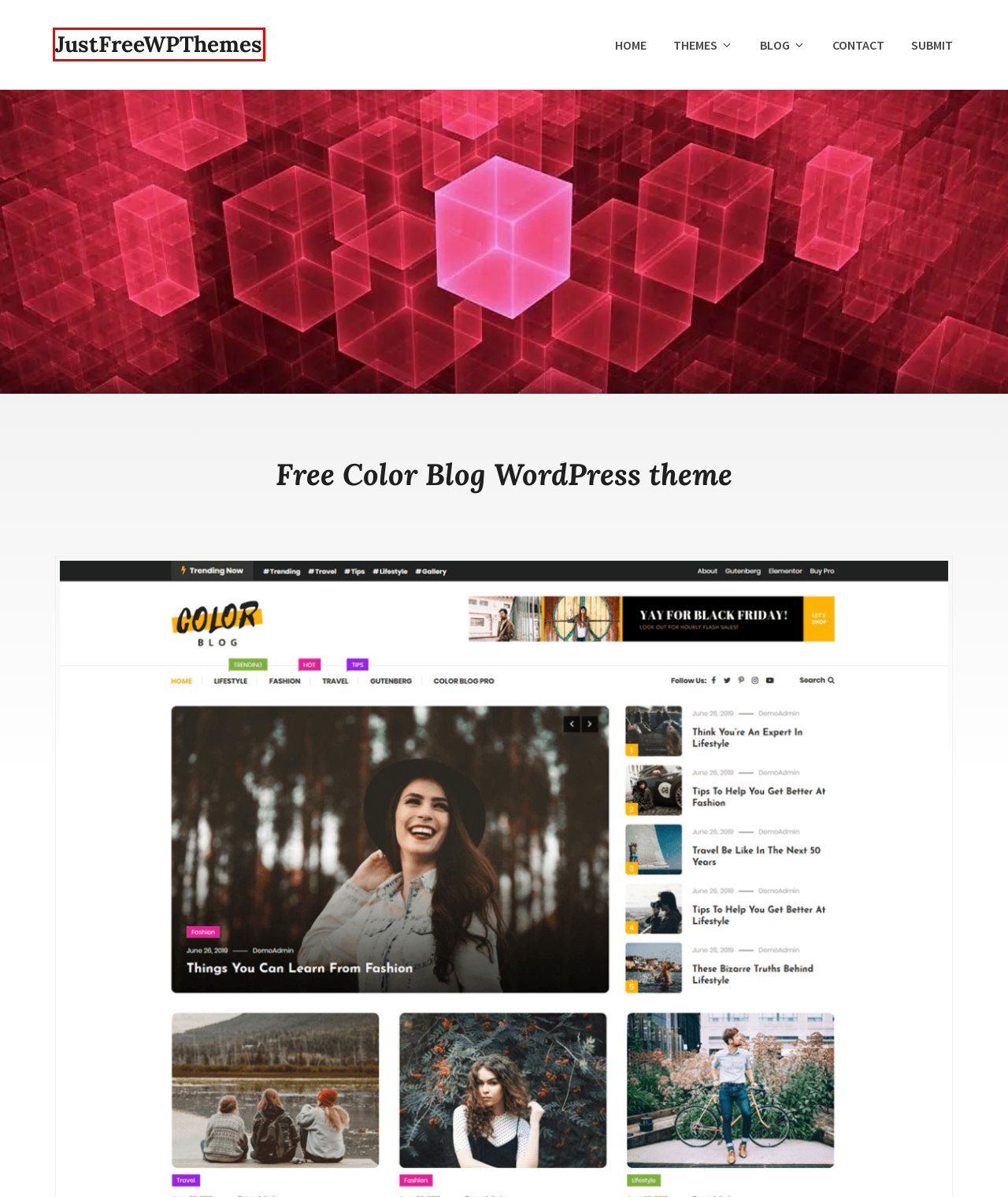You are provided a screenshot of a webpage featuring a red bounding box around a UI element. Choose the webpage description that most accurately represents the new webpage after clicking the element within the red bounding box. Here are the candidates:
A. Support Archives - JustFreeWPThemes
B. elearning tools for WordPress - JustFreeWPThemes
C. Listing of Free BuddyPress Wordpress themes 2022
D. Blog - JustFreeWPThemes
E. 3300+ Best Free Wordpress themes 2022 @ JustFreeWPThemes
F. Contact - JustFreeWPThemes
G. blog tools for WordPress - JustFreeWPThemes
H. Submit Free Wordpress Themes to promo it - JustFreeWPThemes

E